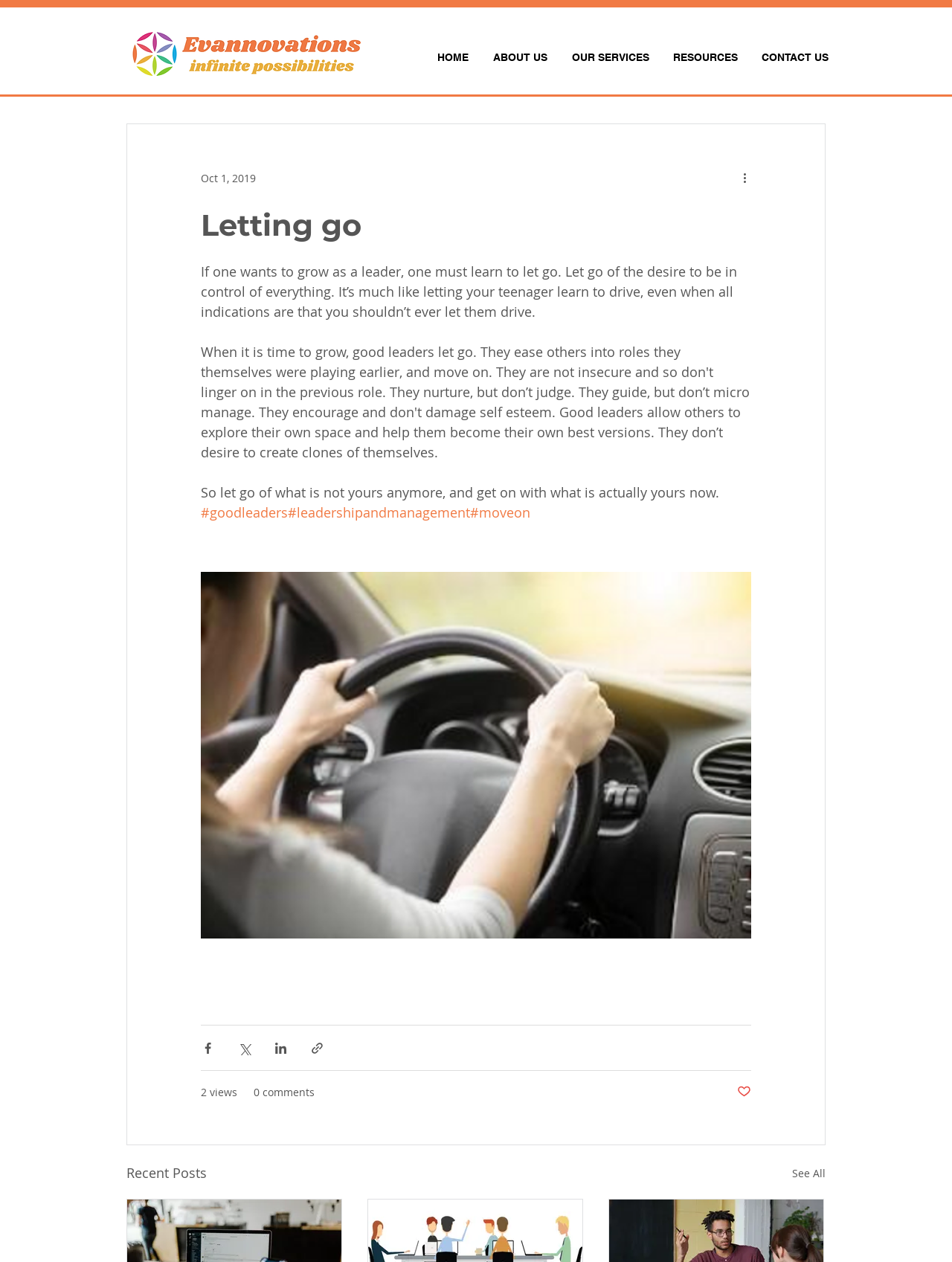Refer to the element description OUR SERVICES and identify the corresponding bounding box in the screenshot. Format the coordinates as (top-left x, top-left y, bottom-right x, bottom-right y) with values in the range of 0 to 1.

[0.588, 0.031, 0.694, 0.06]